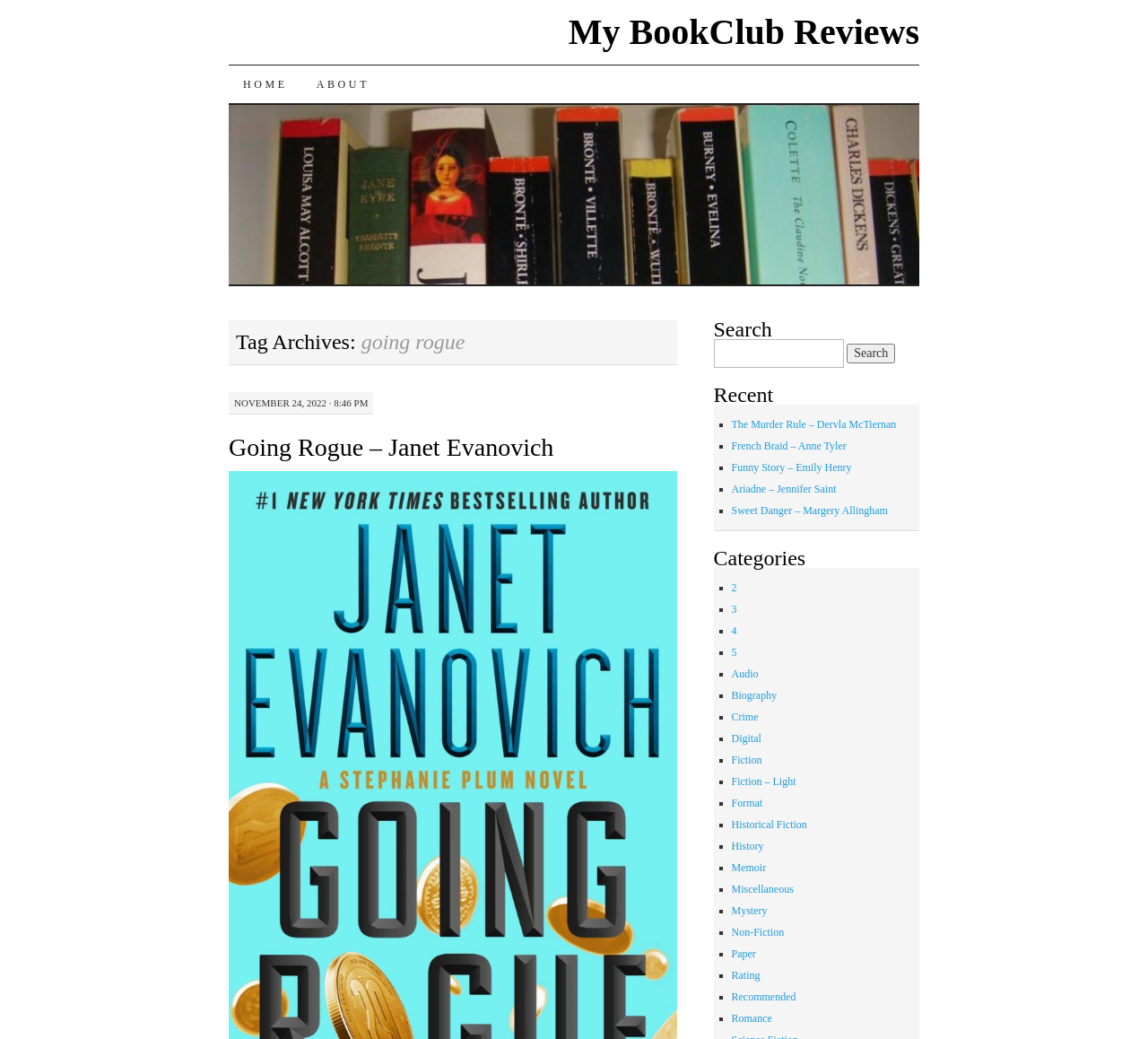Use a single word or phrase to answer the question: 
What is the date of the current book review?

NOVEMBER 24, 2022 · 8:46 PM